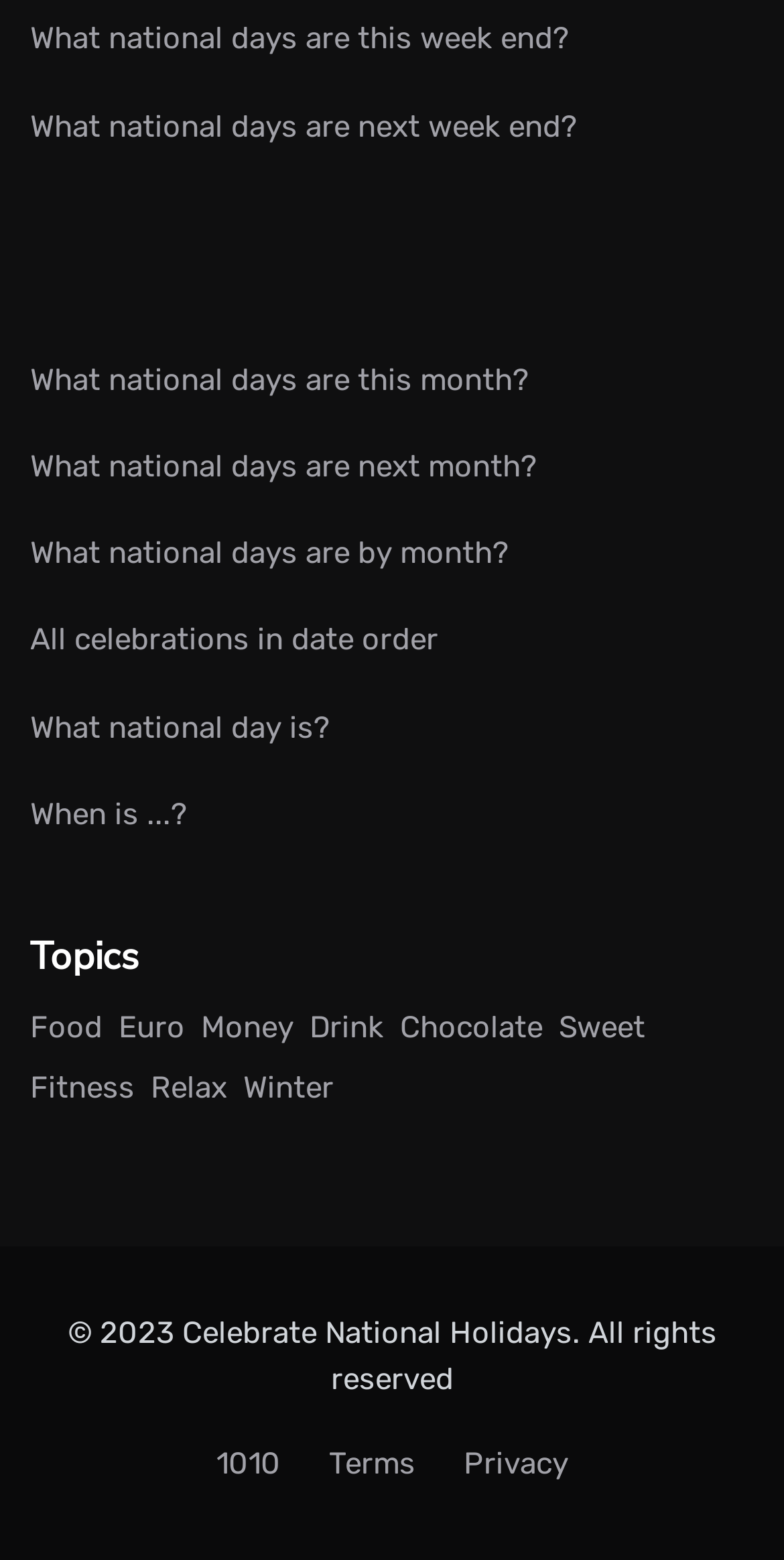Identify the coordinates of the bounding box for the element described below: "All celebrations in date order". Return the coordinates as four float numbers between 0 and 1: [left, top, right, bottom].

[0.038, 0.39, 0.962, 0.446]